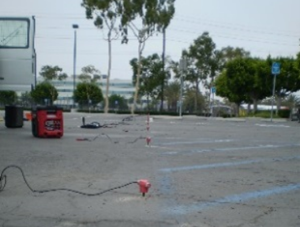What is the purpose of the poles along the power cords?
Using the information from the image, give a concise answer in one word or a short phrase.

Markers or supports